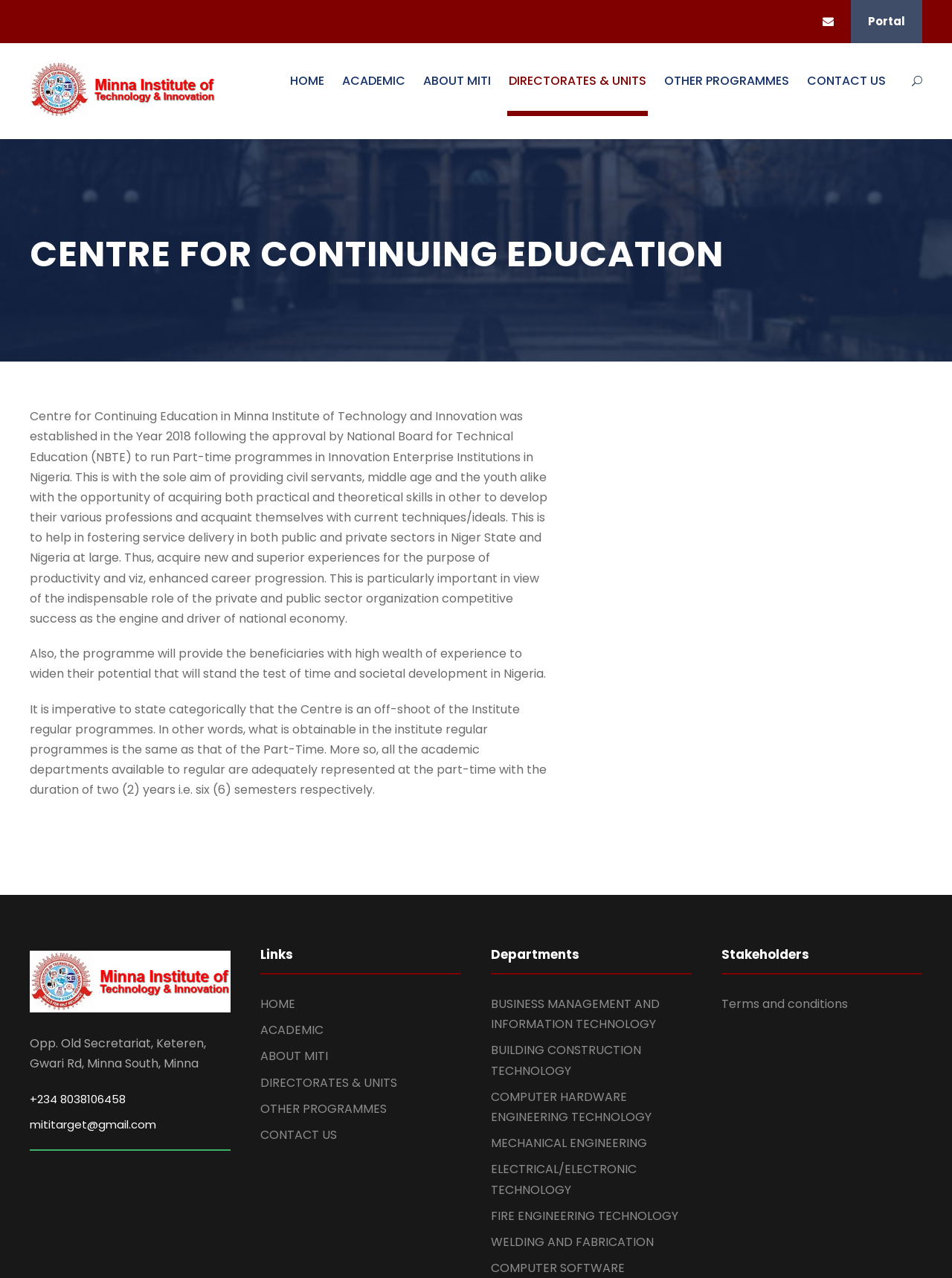What are the departments available in the Centre for Continuing Education?
Look at the image and respond to the question as thoroughly as possible.

The webpage lists several departments available in the Centre for Continuing Education, including Business Management and Information Technology, Building Construction Technology, Computer Hardware Engineering Technology, Mechanical Engineering, Electrical/Electronic Technology, Fire Engineering Technology, and Welding and Fabrication.